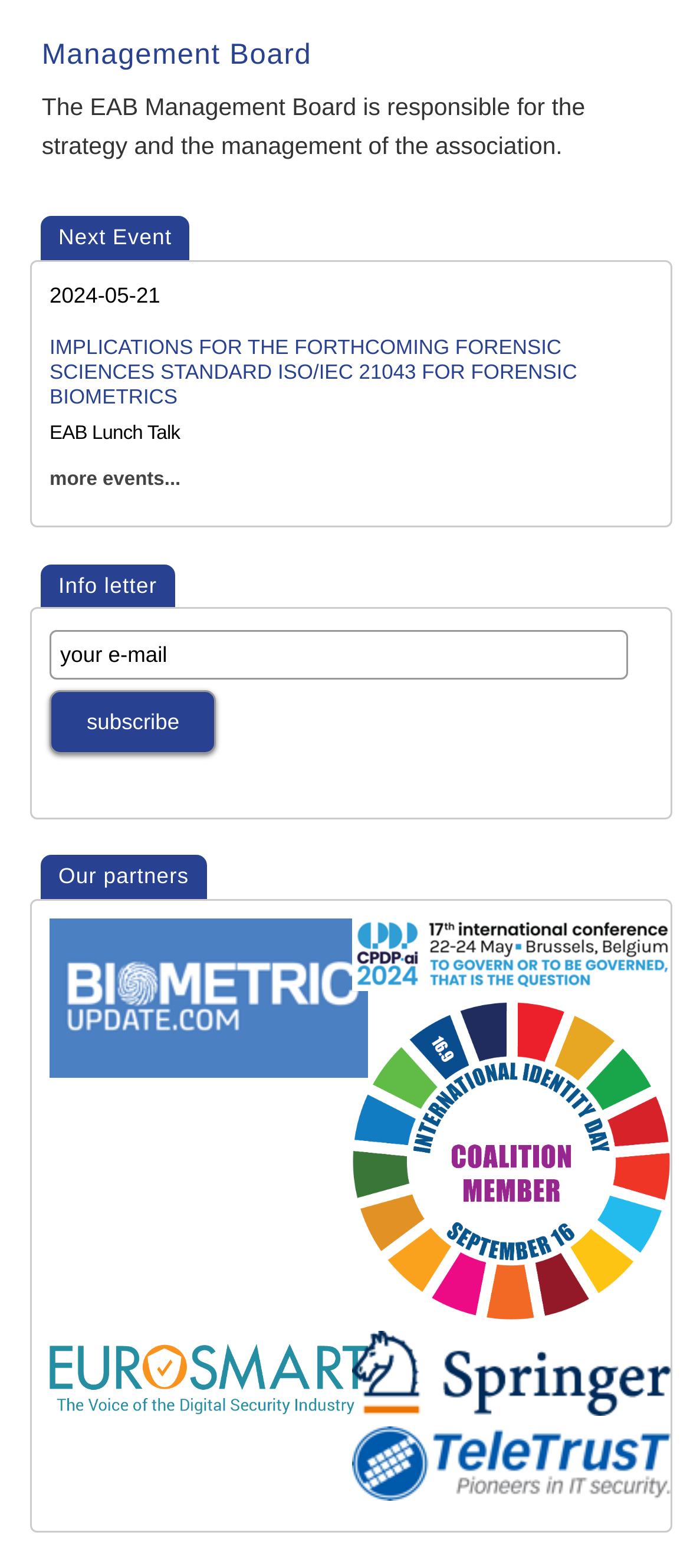What is the date of the next event?
Look at the screenshot and respond with one word or a short phrase.

2024-05-21